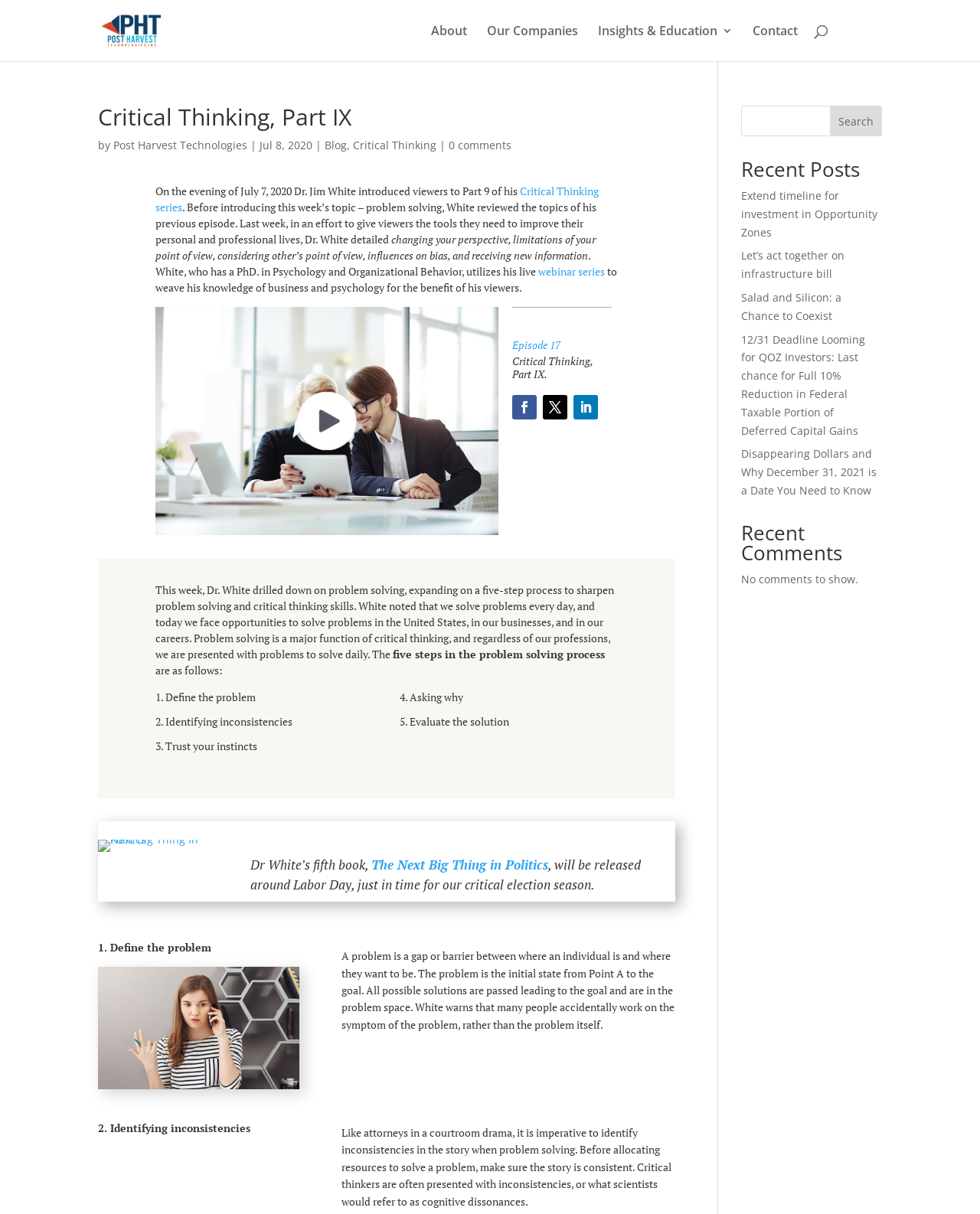Please indicate the bounding box coordinates for the clickable area to complete the following task: "Read Critical Thinking, Part IX blog post". The coordinates should be specified as four float numbers between 0 and 1, i.e., [left, top, right, bottom].

[0.159, 0.151, 0.611, 0.176]